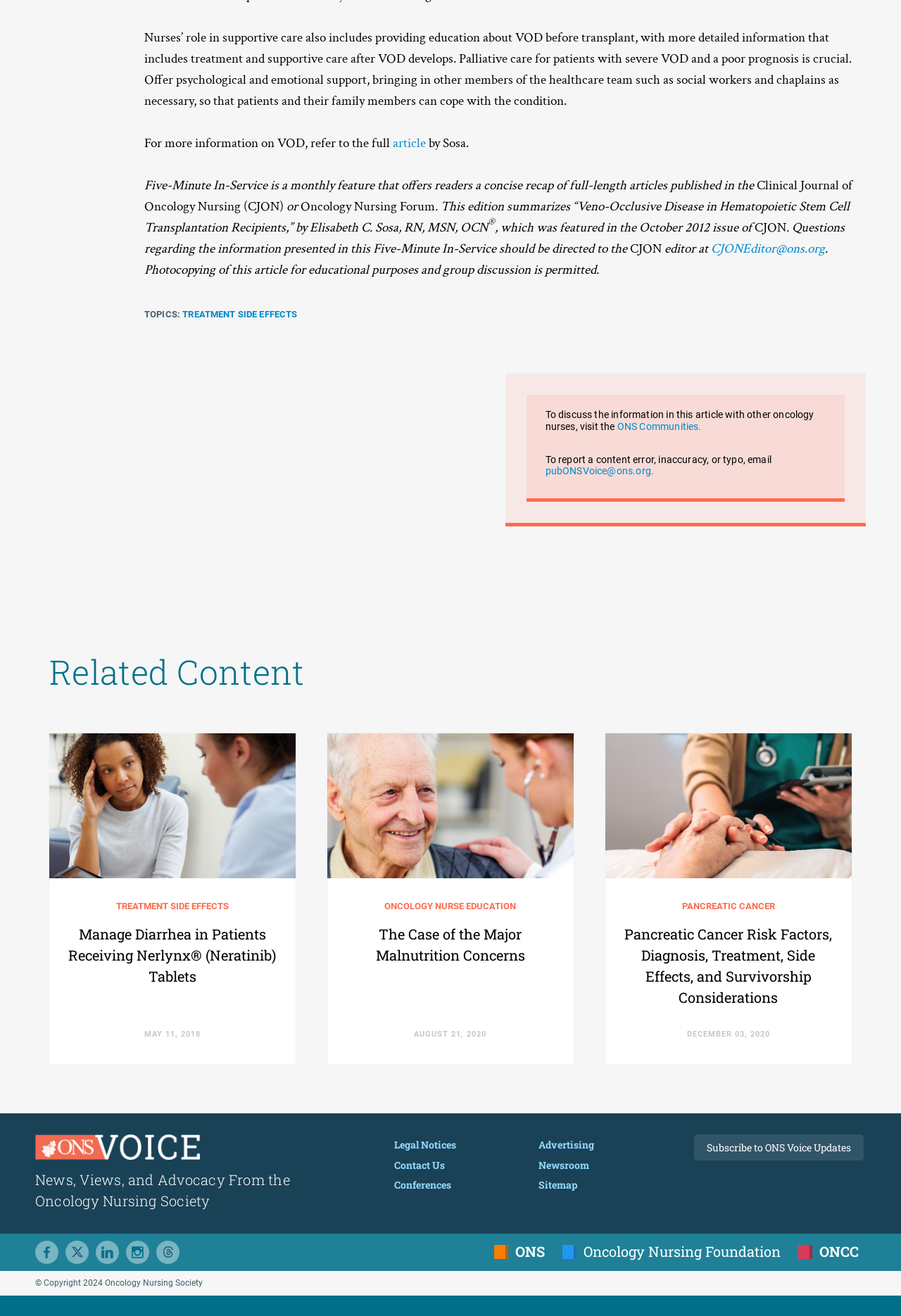Please provide a one-word or phrase answer to the question: 
What is the name of the journal?

Clinical Journal of Oncology Nursing